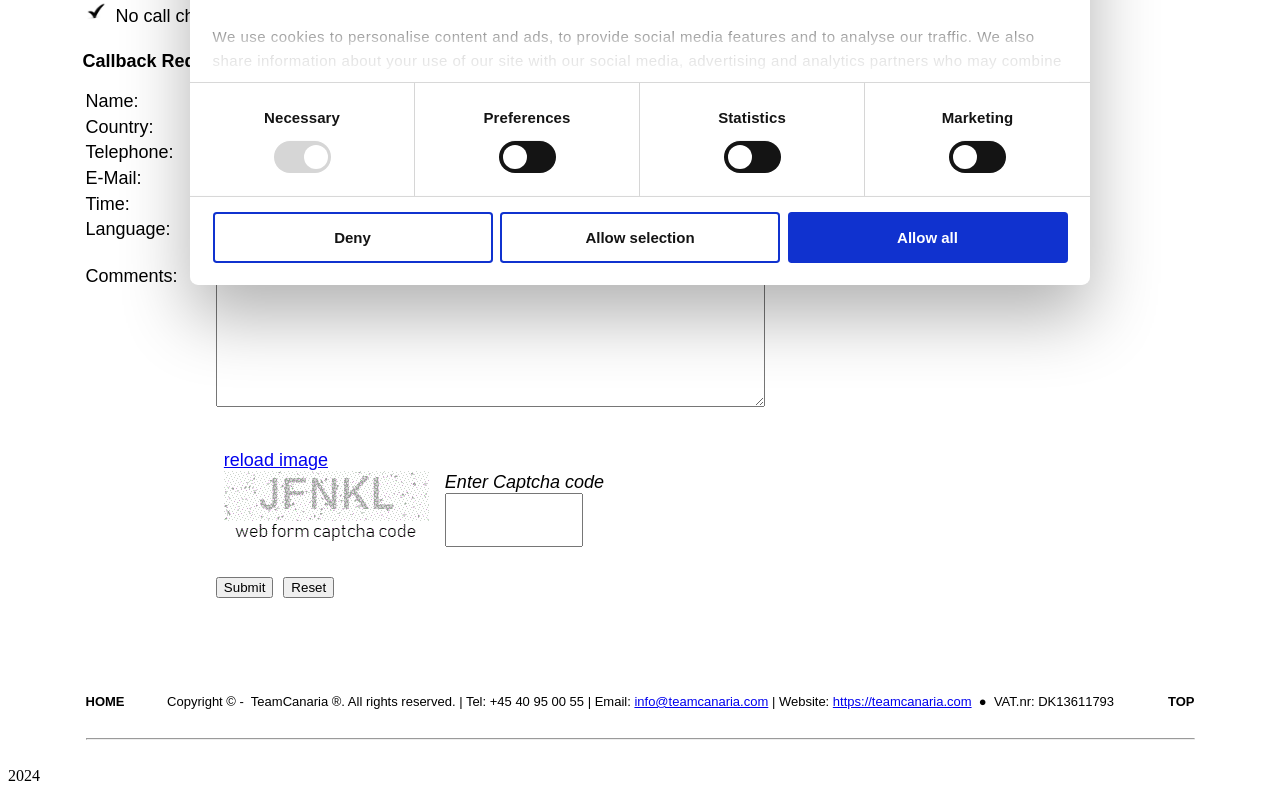Please specify the bounding box coordinates in the format (top-left x, top-left y, bottom-right x, bottom-right y), with values ranging from 0 to 1. Identify the bounding box for the UI component described as follows: name="B7" value="Submit"

[0.169, 0.727, 0.213, 0.754]